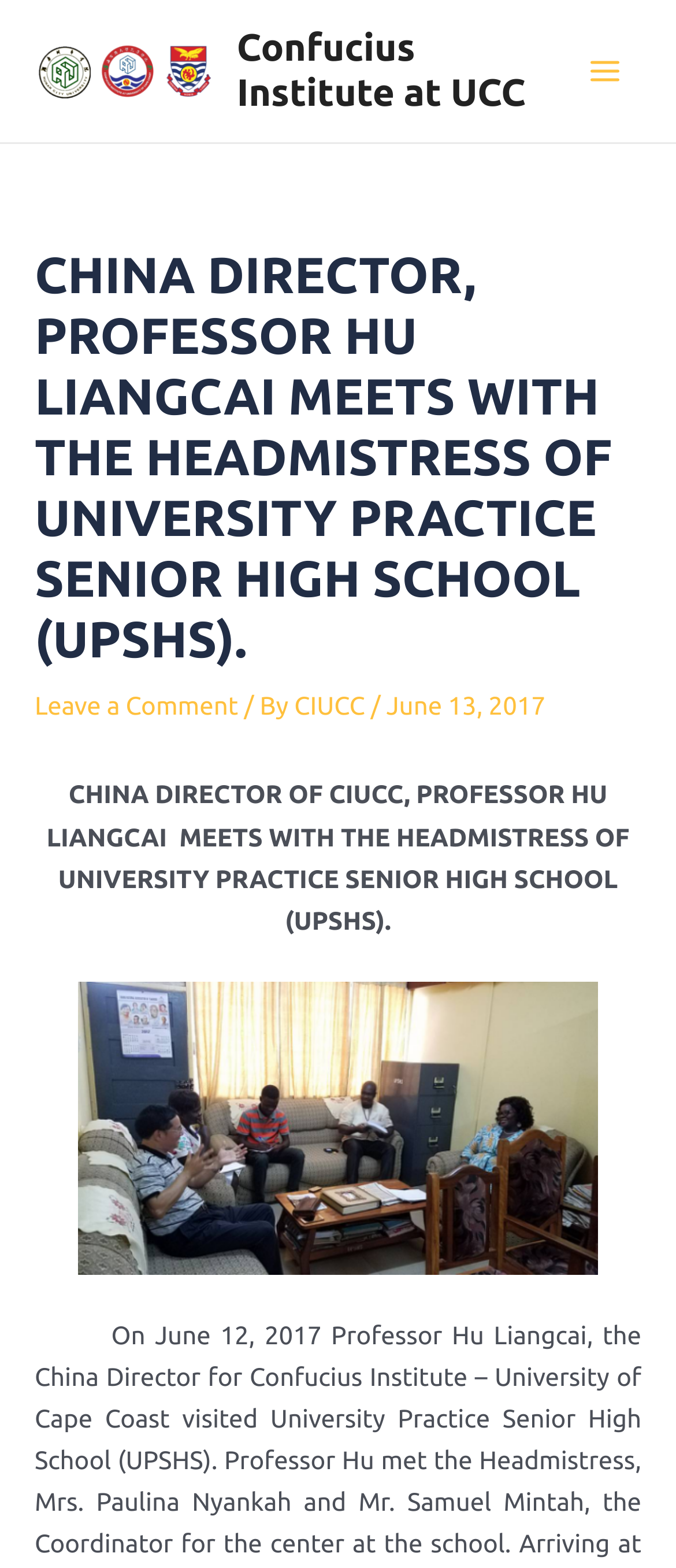Please examine the image and answer the question with a detailed explanation:
What is the date of the article?

The date of the article can be found at the bottom of the article title, which is 'June 13, 2017'. This suggests that the article was published on this date.